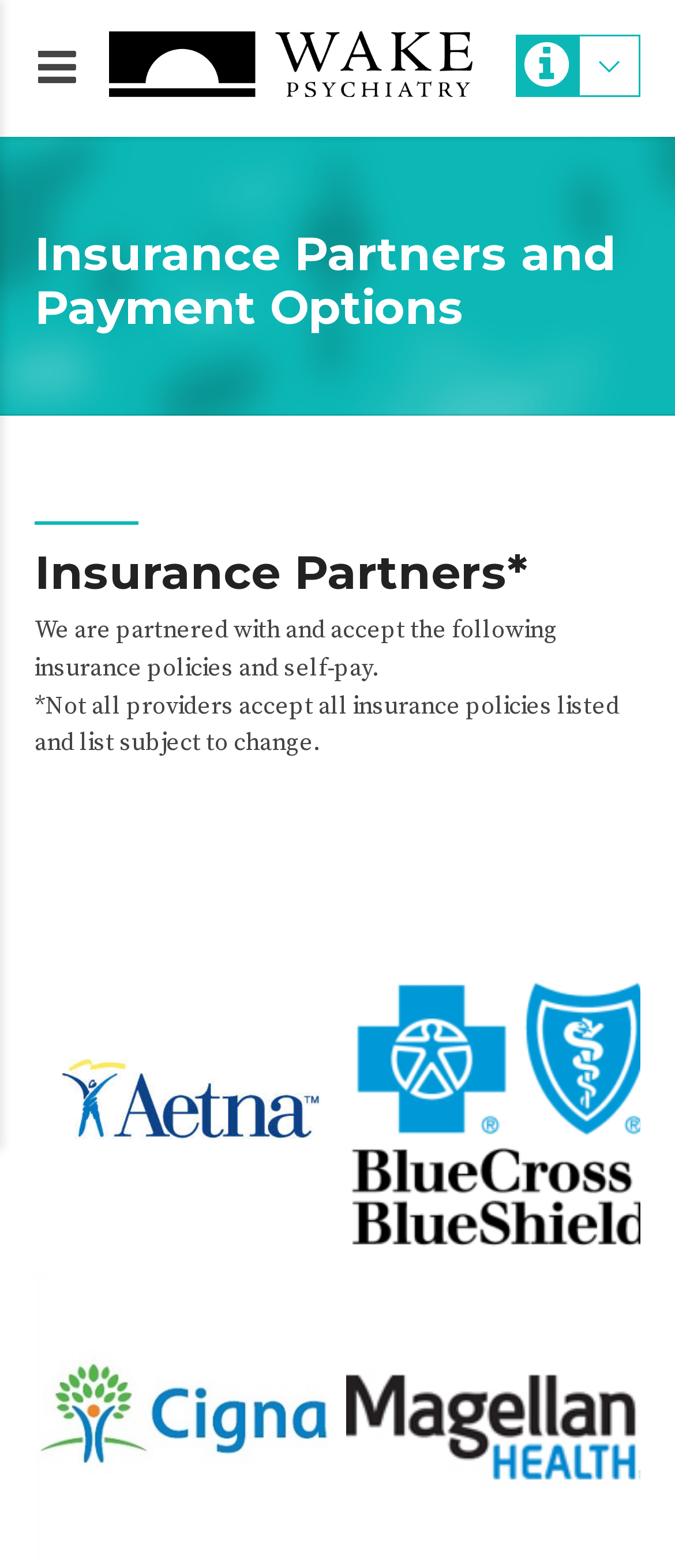Provide a single word or phrase answer to the question: 
Is self-pay an option?

Yes